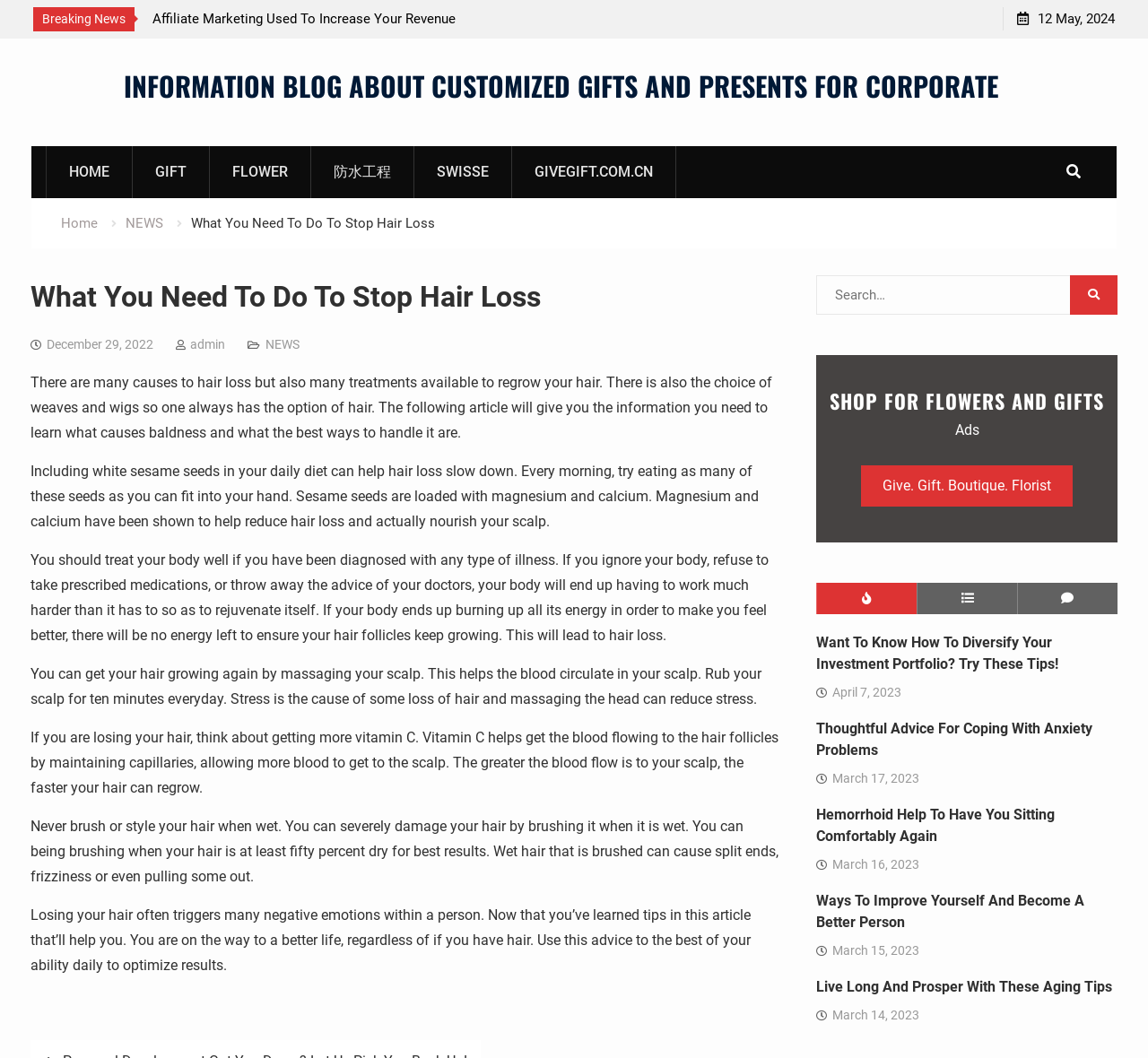What is the benefit of massaging the scalp?
Please ensure your answer is as detailed and informative as possible.

Massaging the scalp can help hair growth by increasing blood circulation to the hair follicles, reducing stress, and promoting hair regrowth.